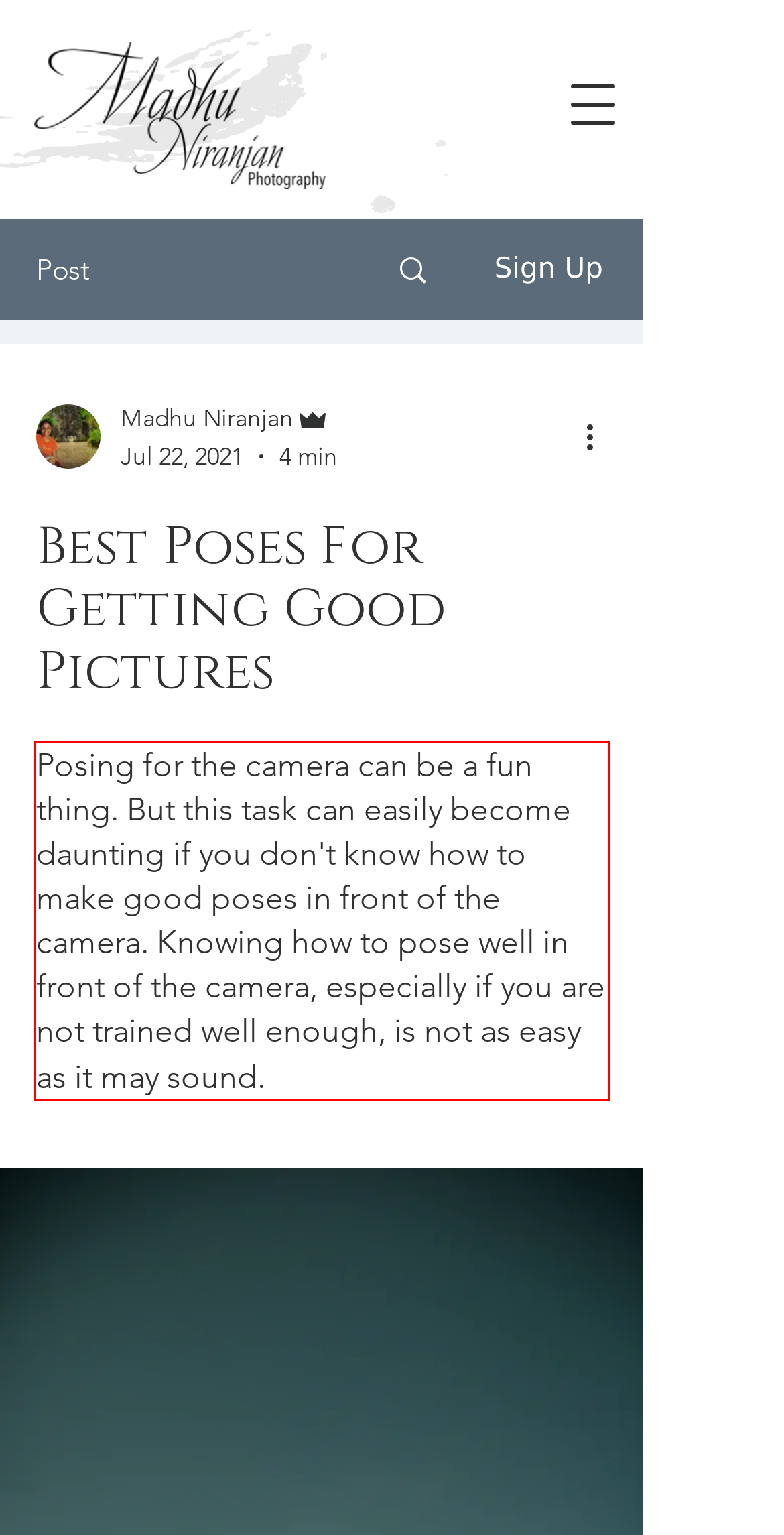You are provided with a webpage screenshot that includes a red rectangle bounding box. Extract the text content from within the bounding box using OCR.

Posing for the camera can be a fun thing. But this task can easily become daunting if you don't know how to make good poses in front of the camera. Knowing how to pose well in front of the camera, especially if you are not trained well enough, is not as easy as it may sound.